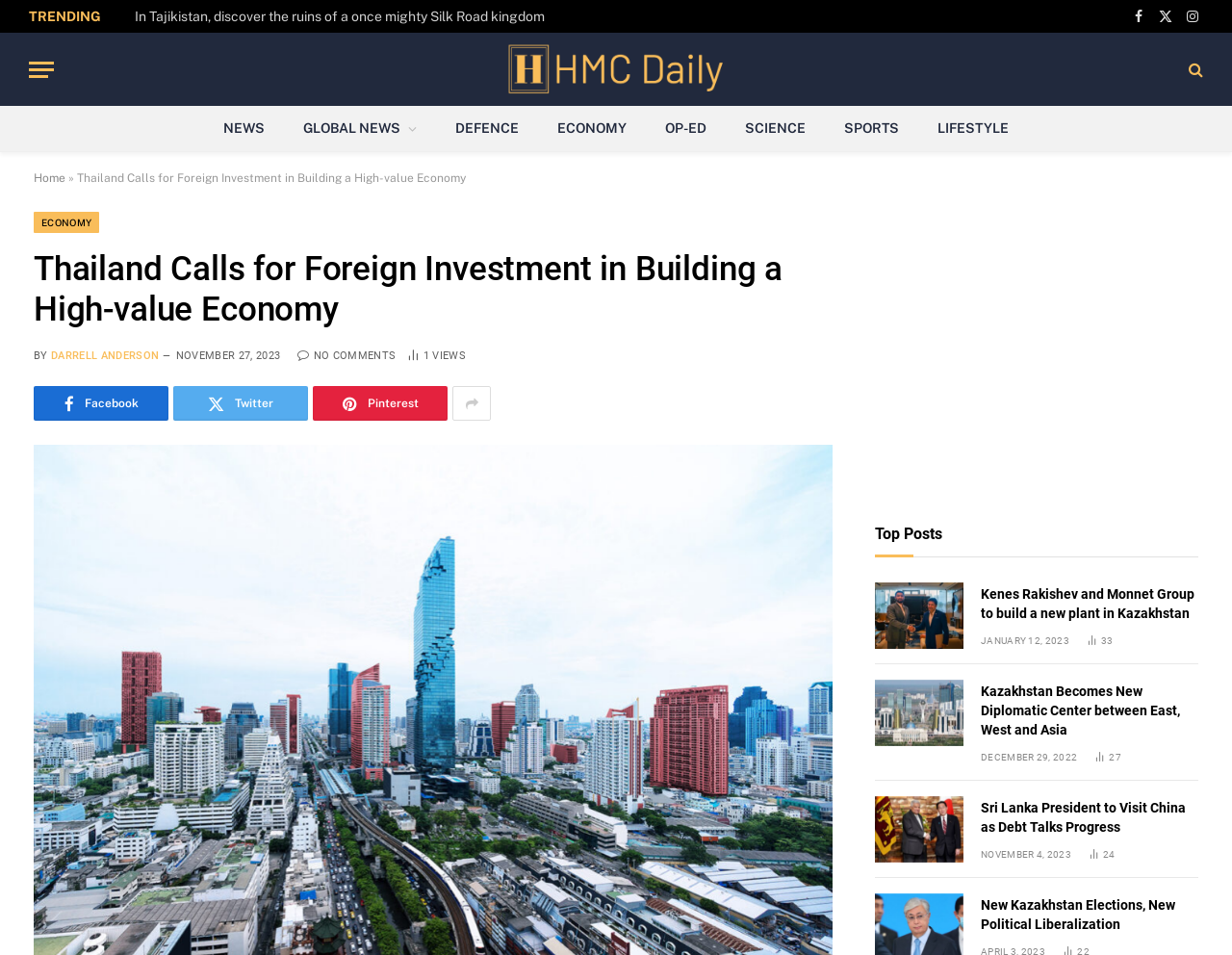Locate and extract the headline of this webpage.

Thailand Calls for Foreign Investment in Building a High-value Economy